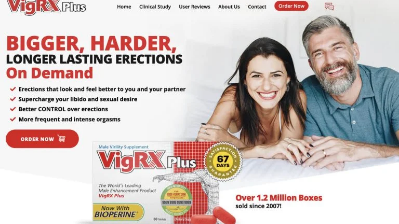Offer a meticulous description of the image.

The image features a vibrant and engaging advertisement for VigRX Plus, a dietary supplement aimed at enhancing male sexual health. Prominently displayed at the top are bold, eye-catching phrases like "BIGGER, HARDER, LONGER LASTING ERECTIONS On Demand," which emphasize the product's intended benefits. The ad suggests that VigRX Plus can enhance both libido and sexual experience for users and their partners, encouraging potential customers to "Order Now" with a clear call to action. 

The background showcases a smiling couple, highlighting a positive and confident relationship dynamic, which reinforces the product's appeal. Accompanied by graphics of the VigRX Plus box, the advertisement also features statistics indicating over 1.2 million boxes sold since 2007, lending credibility to its market presence. The use of the tagline "Now with BIOPERINE" hints at additional effectiveness, aiming to attract consumers looking for reliable solutions to improve their sexual health and vitality.